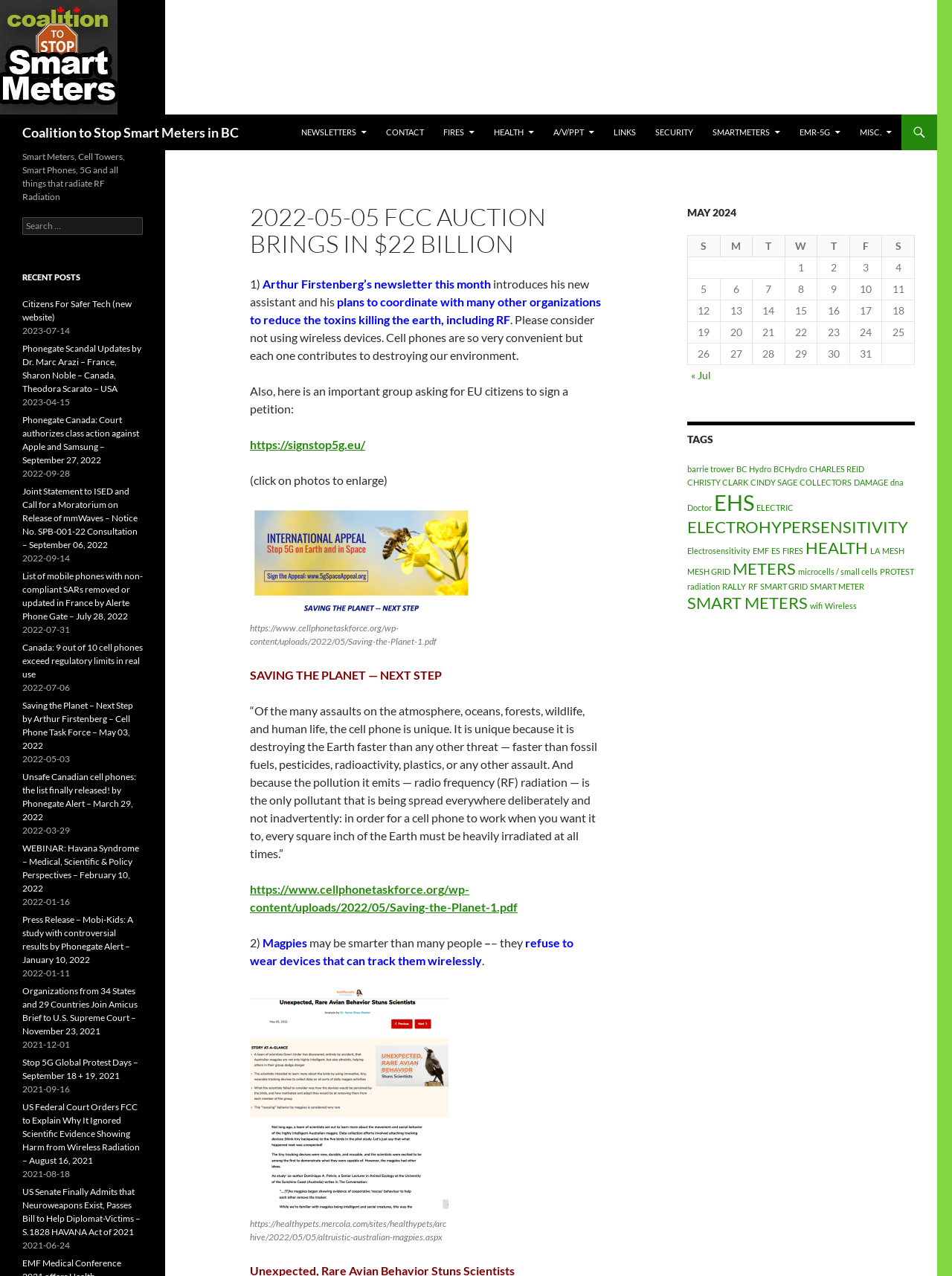What is the name of the organization?
By examining the image, provide a one-word or phrase answer.

Coalition to Stop Smart Meters in BC